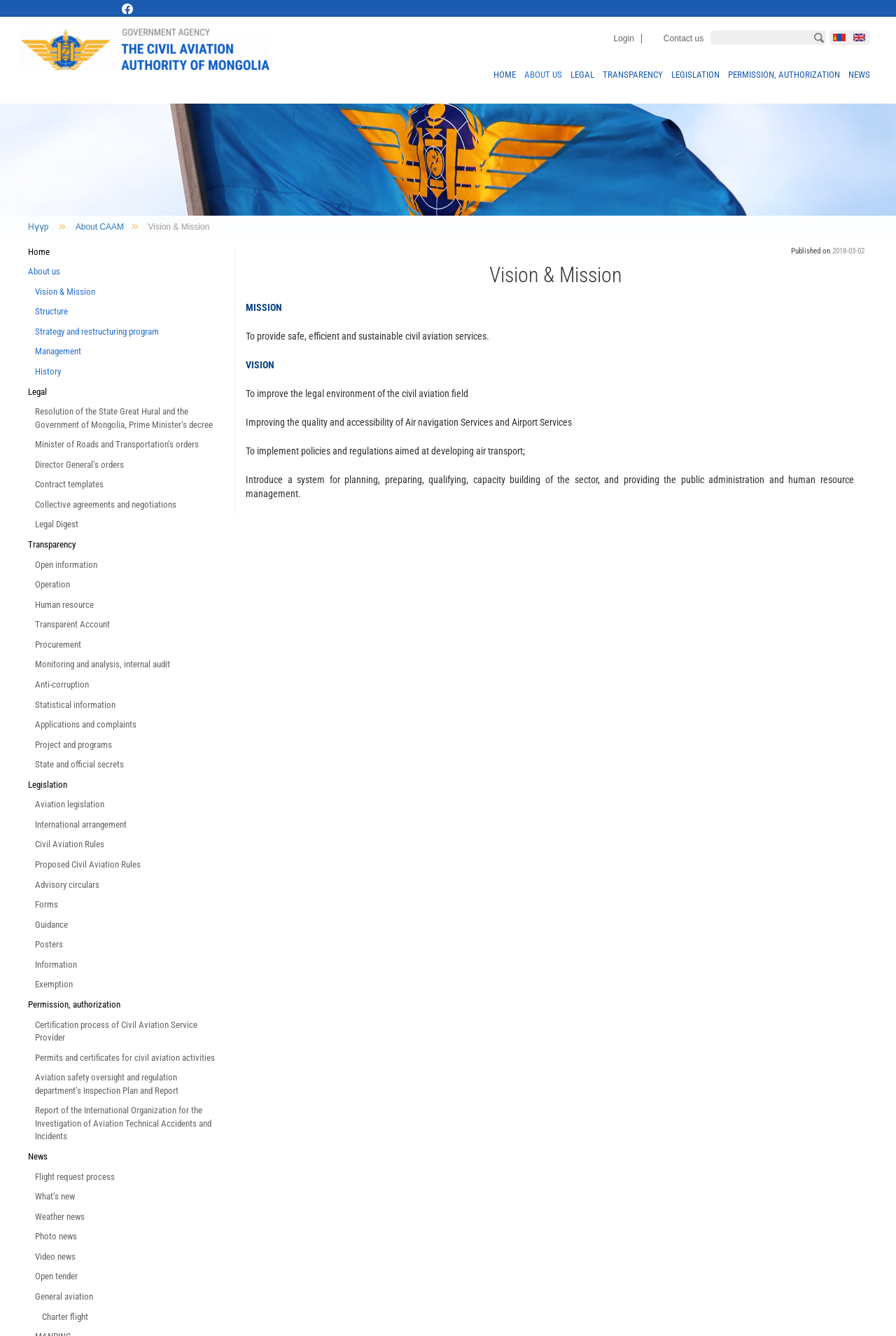Based on the visual content of the image, answer the question thoroughly: What is the mission of the organization?

I found a section on the webpage labeled 'MISSION' which states that the mission of the organization is 'To provide safe, efficient and sustainable civil aviation services'. This suggests that the organization is focused on ensuring the safety and efficiency of civil aviation services.